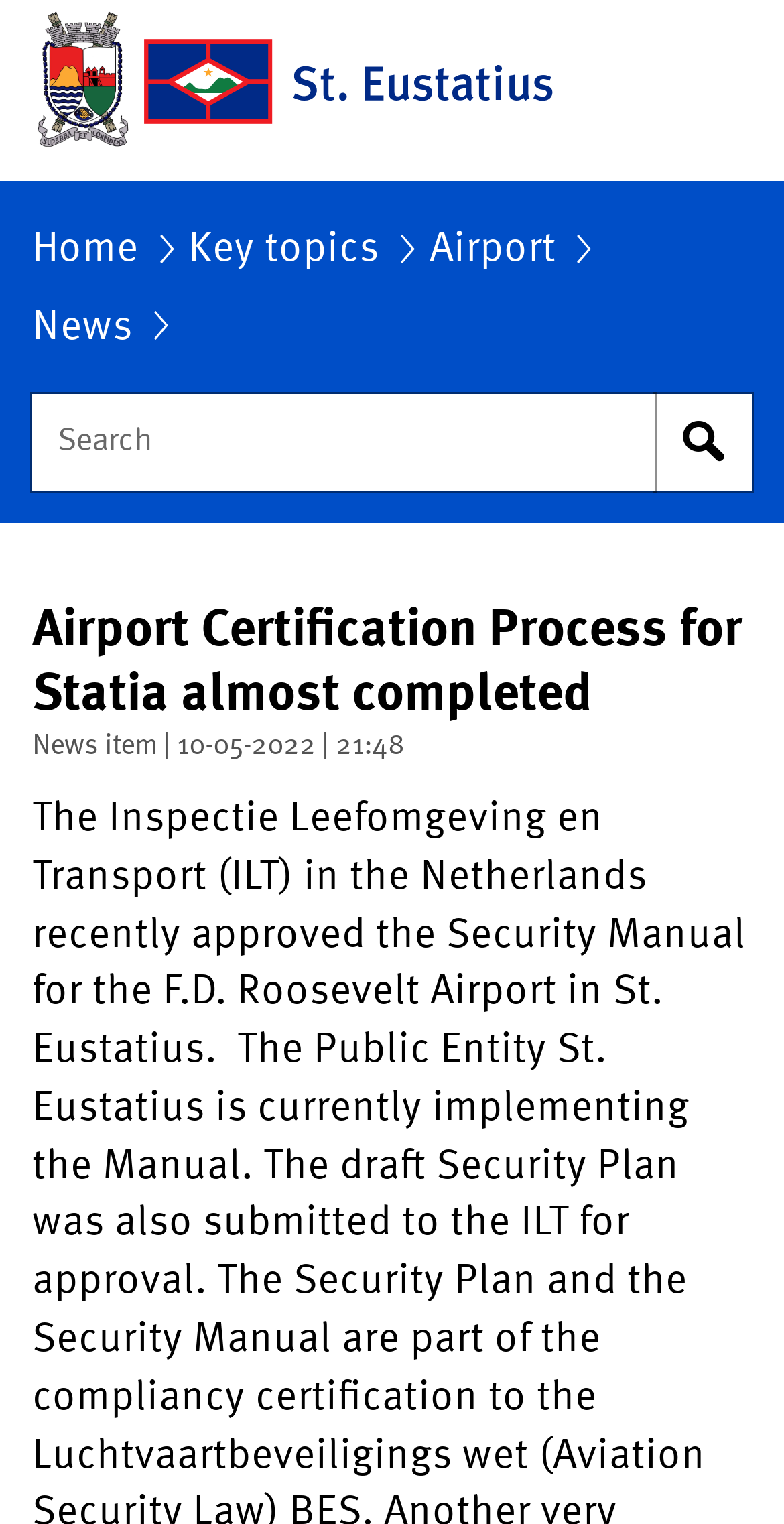Please provide a detailed answer to the question below by examining the image:
What is the navigation section?

I found the answer by examining the navigation section of the webpage. The navigation section has a label 'You are here:' and provides links to different sections of the website, including Home, Key topics, Airport, and News.